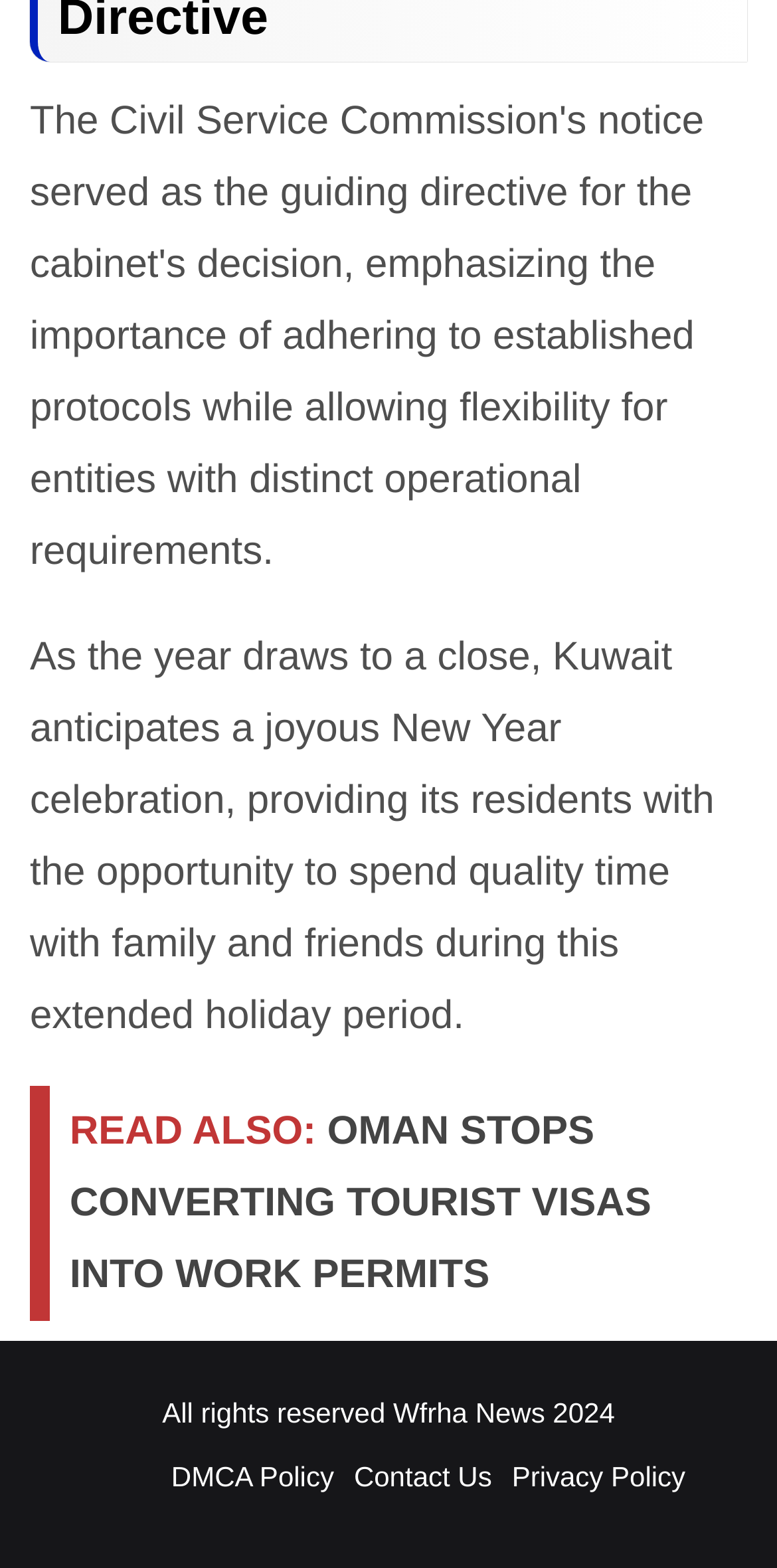Please determine the bounding box coordinates for the element with the description: "Contact Us".

[0.455, 0.932, 0.633, 0.952]